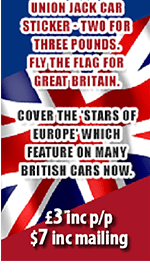What is the additional mailing cost?
Provide a thorough and detailed answer to the question.

The advertisement provides pricing details, including an additional mailing cost of $7, which is separate from the £3 cost for postage and packing.